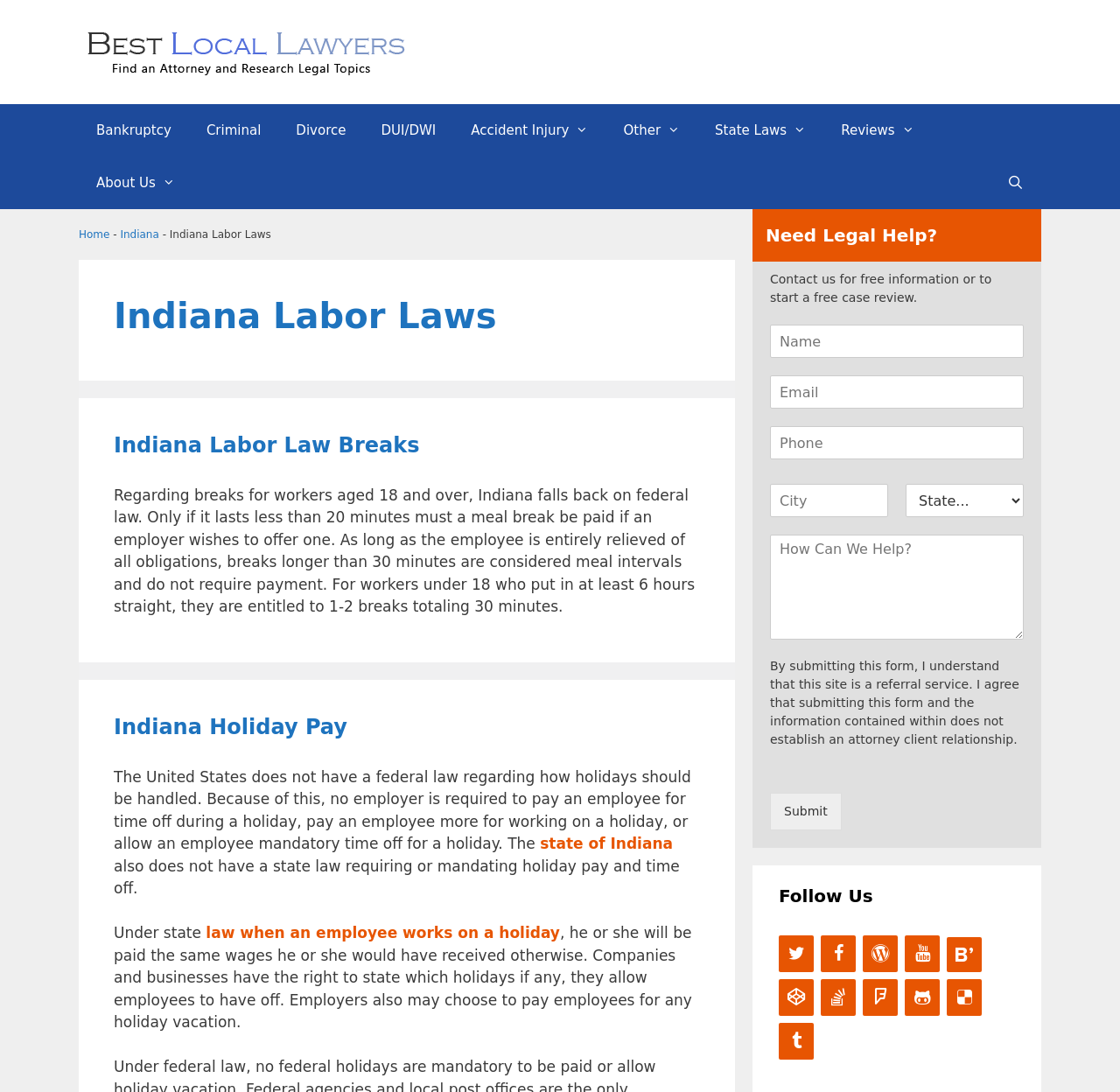What is the main topic of this webpage?
Look at the image and provide a short answer using one word or a phrase.

Indiana Labor Laws